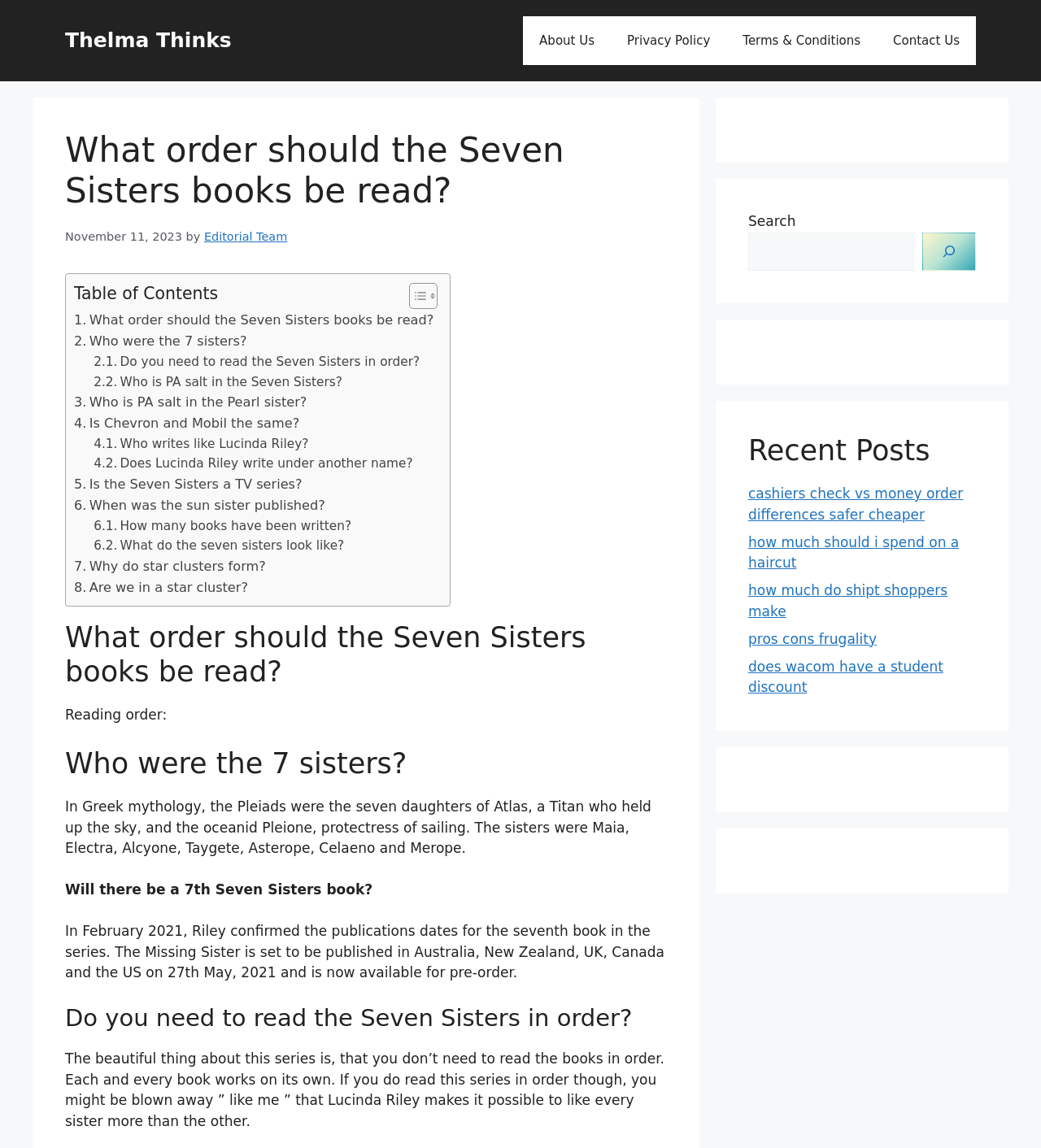Please find the bounding box coordinates of the element that needs to be clicked to perform the following instruction: "Read the article 'What order should the Seven Sisters books be read?'". The bounding box coordinates should be four float numbers between 0 and 1, represented as [left, top, right, bottom].

[0.062, 0.113, 0.641, 0.185]